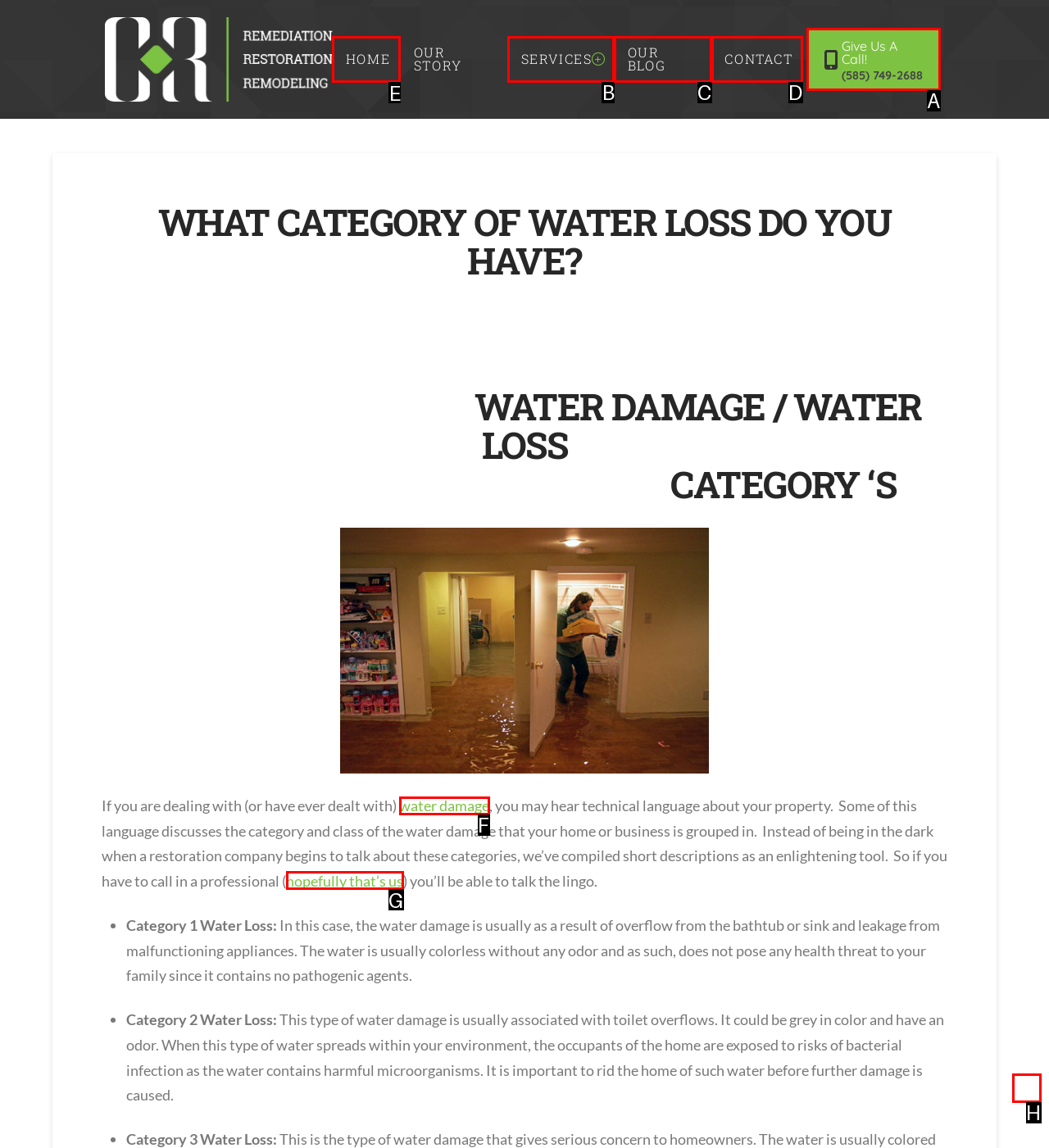Tell me the correct option to click for this task: Click the 'HOME' link
Write down the option's letter from the given choices.

E